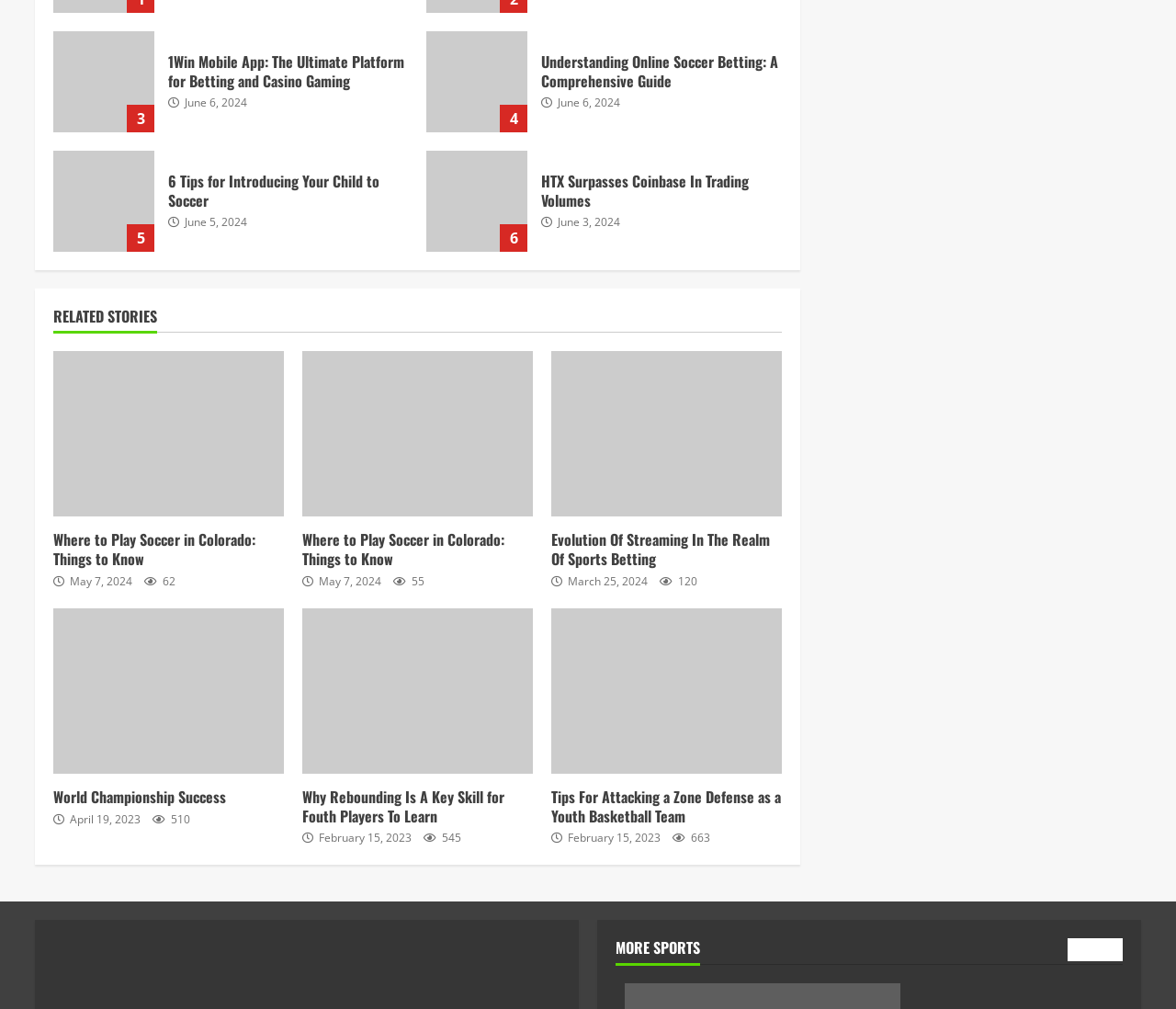Please identify the bounding box coordinates of the element that needs to be clicked to execute the following command: "Read the article about Understanding Online Soccer Betting". Provide the bounding box using four float numbers between 0 and 1, formatted as [left, top, right, bottom].

[0.46, 0.052, 0.665, 0.09]